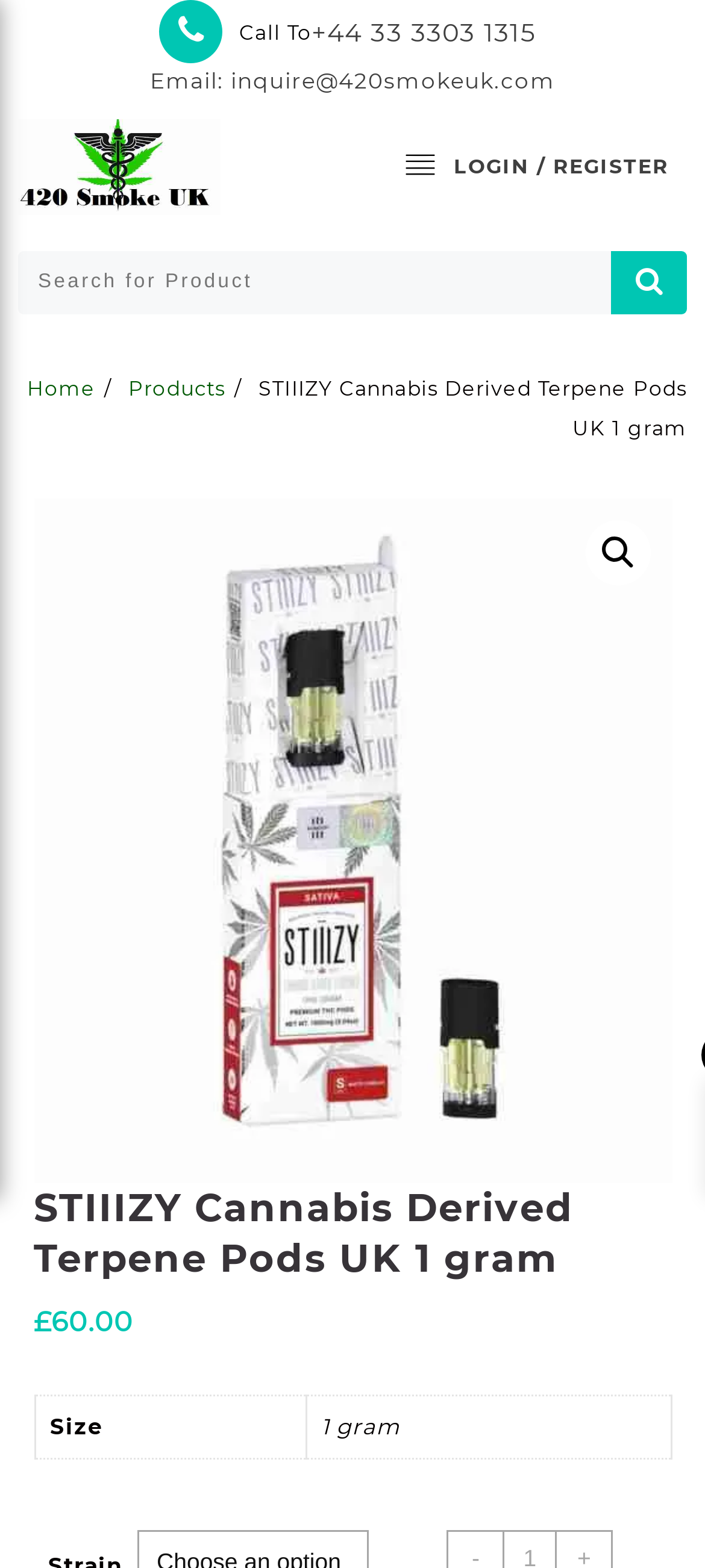Please provide the bounding box coordinates in the format (top-left x, top-left y, bottom-right x, bottom-right y). Remember, all values are floating point numbers between 0 and 1. What is the bounding box coordinate of the region described as: Home

[0.038, 0.239, 0.135, 0.255]